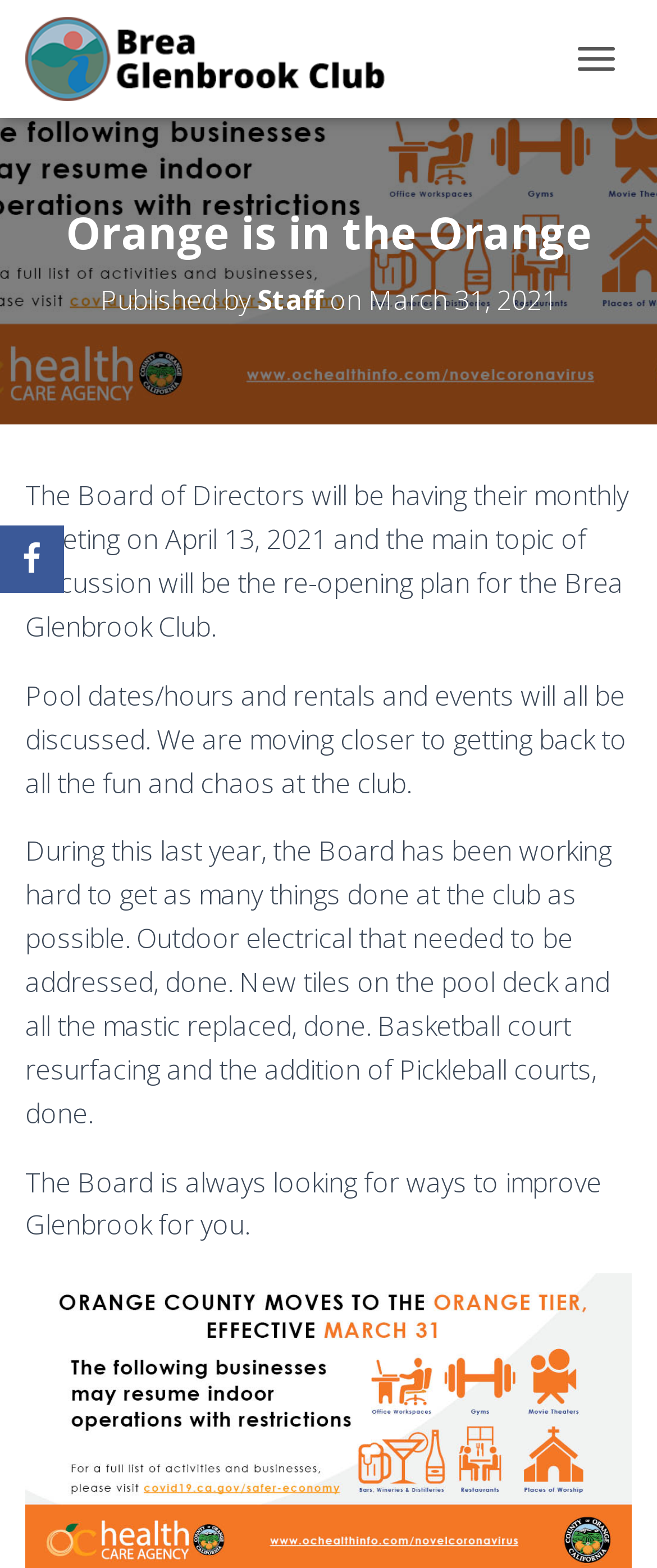What is the position of the 'Facebook' link on the webpage?
Refer to the image and provide a one-word or short phrase answer.

top-left